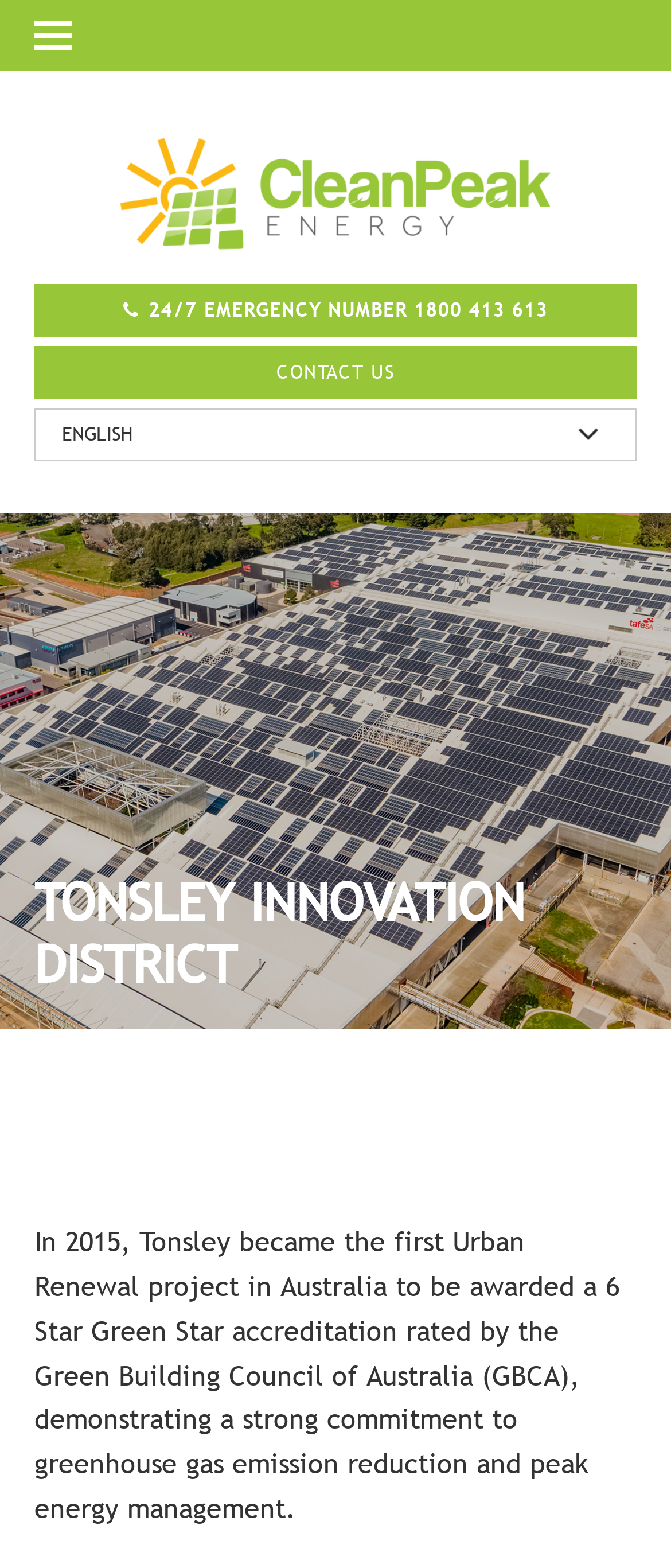Refer to the element description Contact Us and identify the corresponding bounding box in the screenshot. Format the coordinates as (top-left x, top-left y, bottom-right x, bottom-right y) with values in the range of 0 to 1.

[0.051, 0.22, 0.949, 0.254]